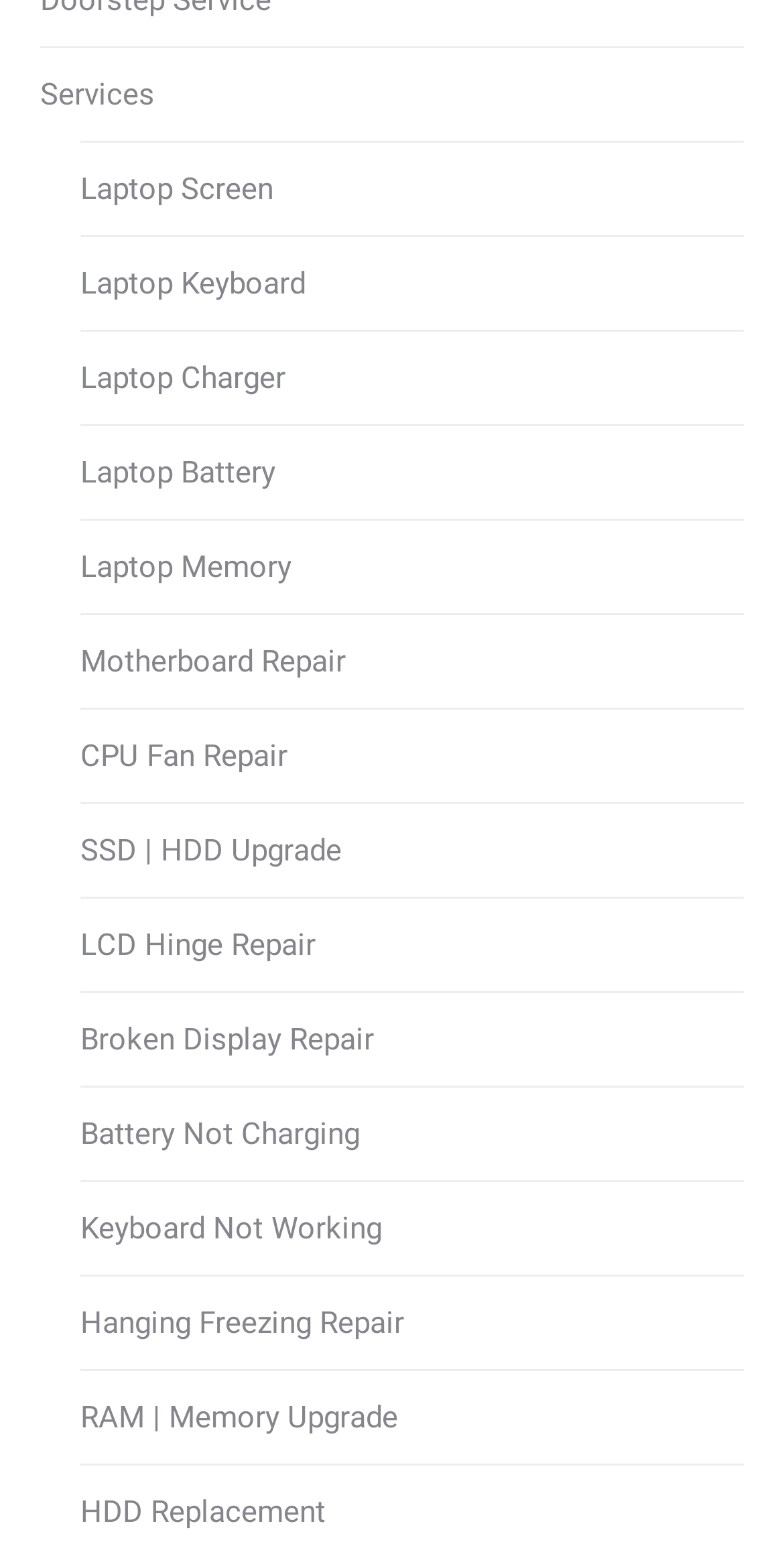Find the bounding box coordinates for the UI element that matches this description: "Services".

[0.051, 0.044, 0.197, 0.079]